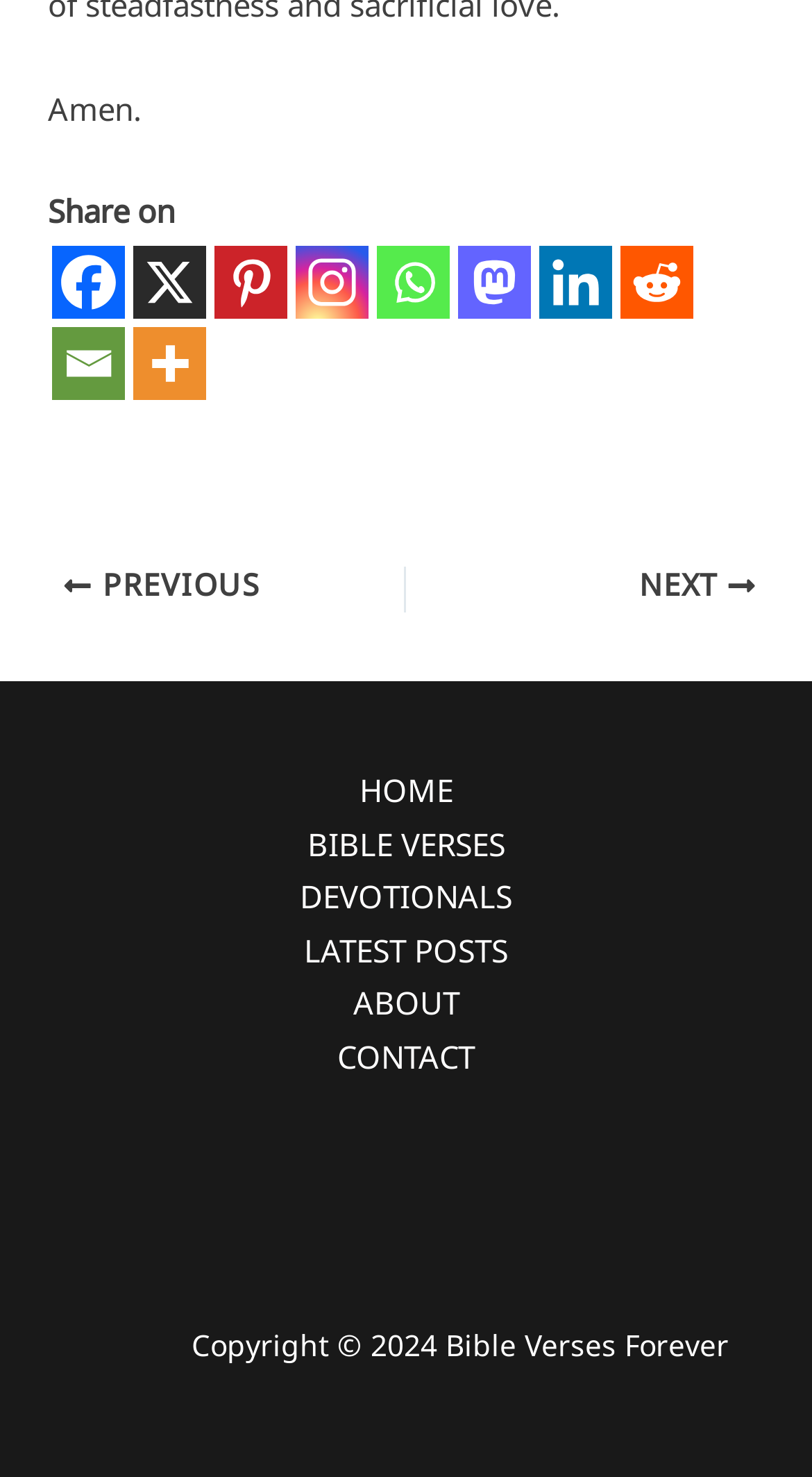Provide the bounding box coordinates for the UI element that is described as: "DEVOTIONALS".

[0.318, 0.59, 0.682, 0.626]